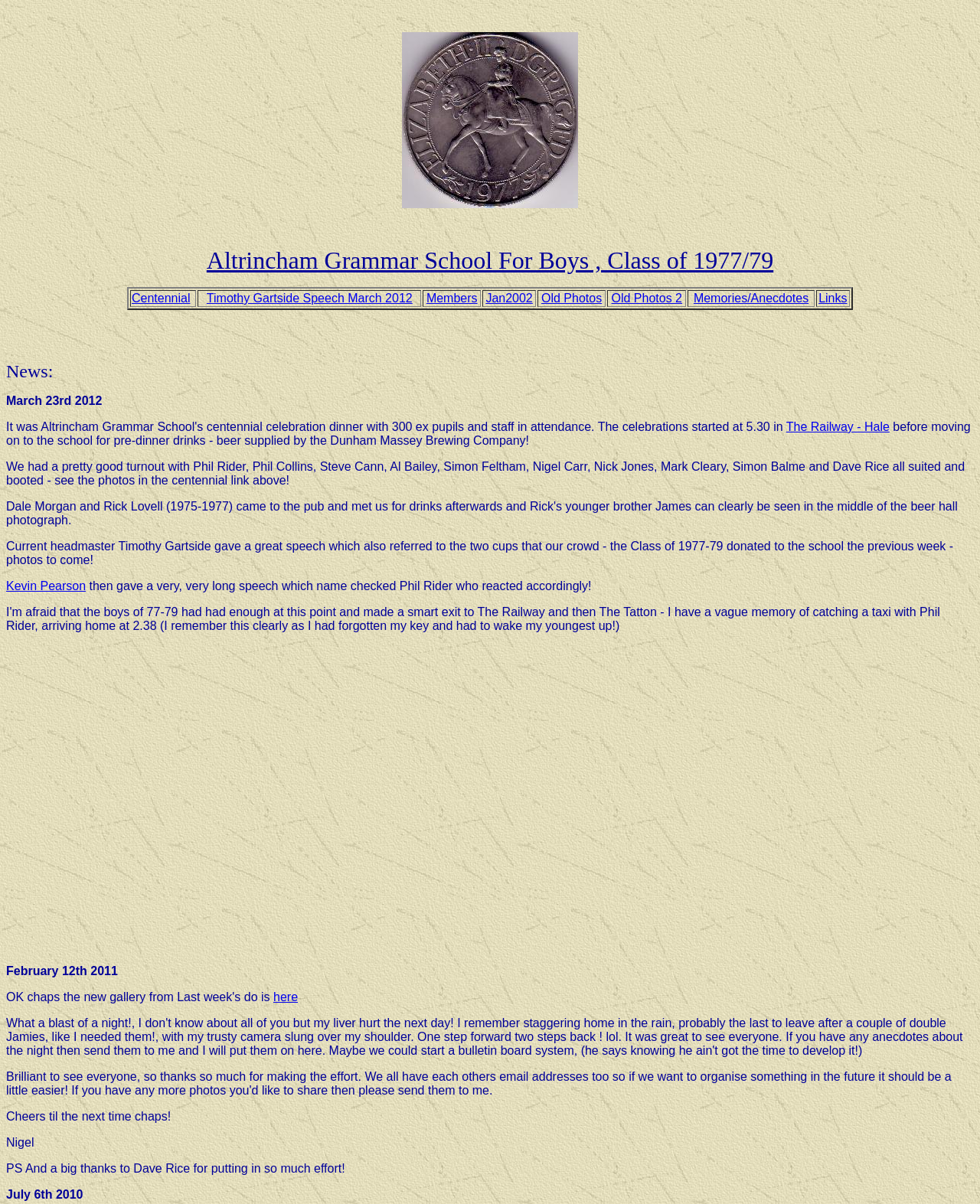Can you specify the bounding box coordinates for the region that should be clicked to fulfill this instruction: "Read Timothy Gartside Speech March 2012".

[0.202, 0.241, 0.43, 0.255]